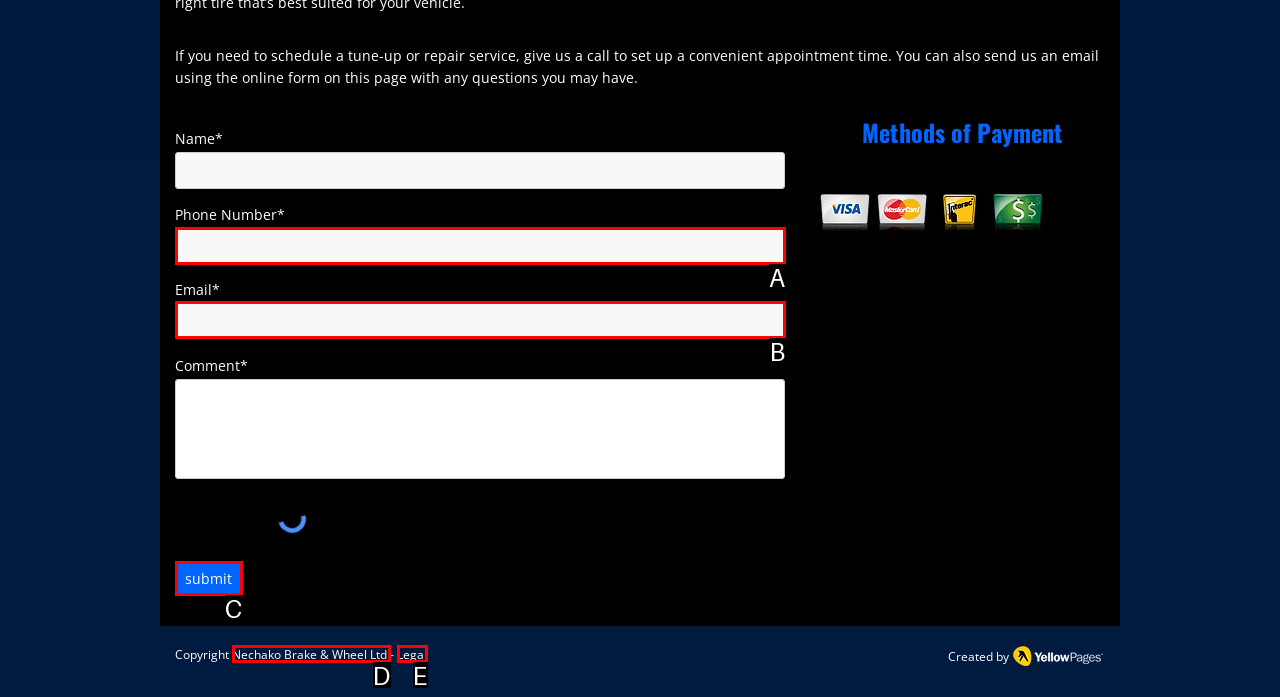Match the element description to one of the options: name="phone"
Respond with the corresponding option's letter.

A